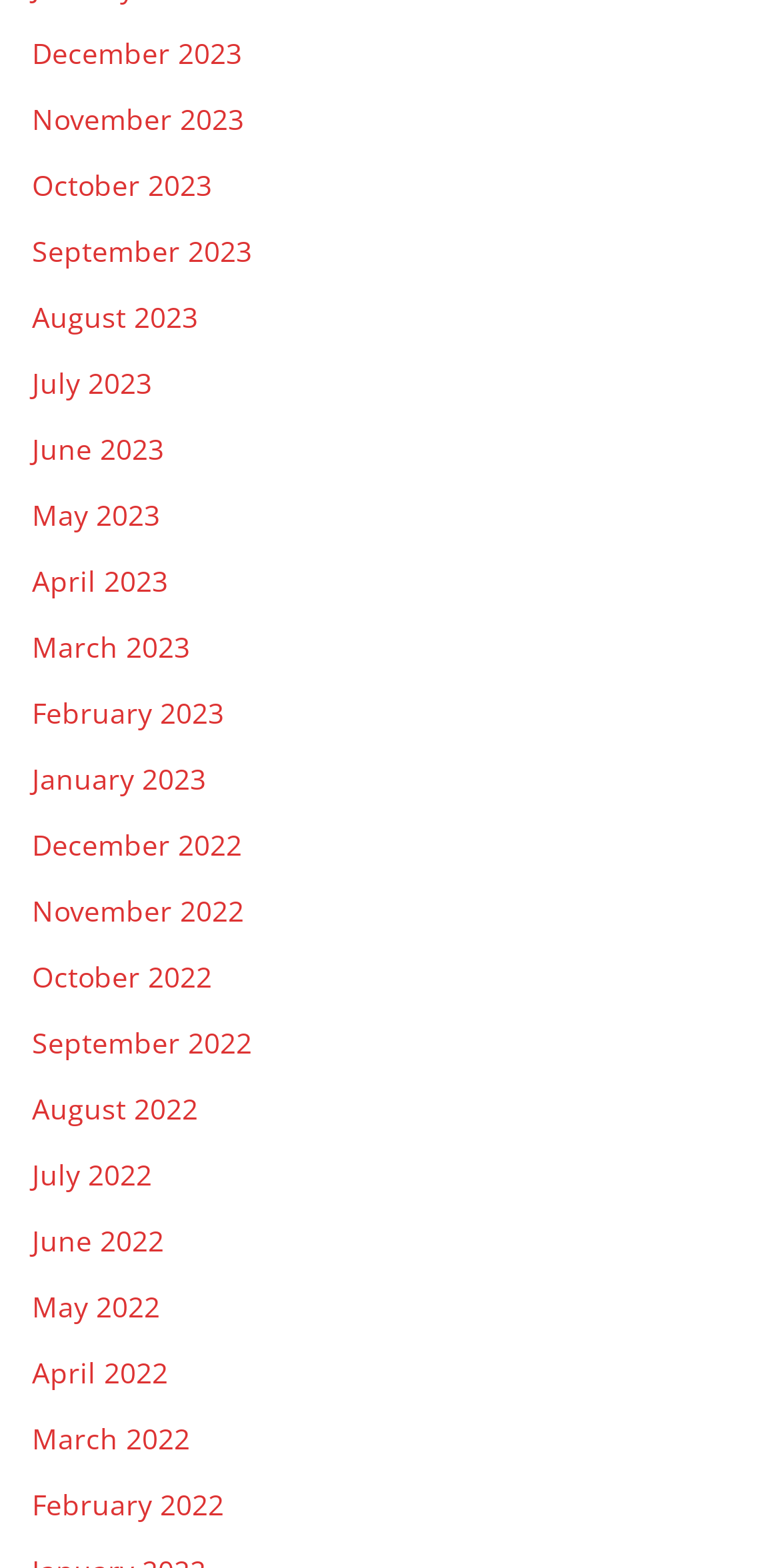Provide a single word or phrase to answer the given question: 
What is the earliest month listed?

February 2022